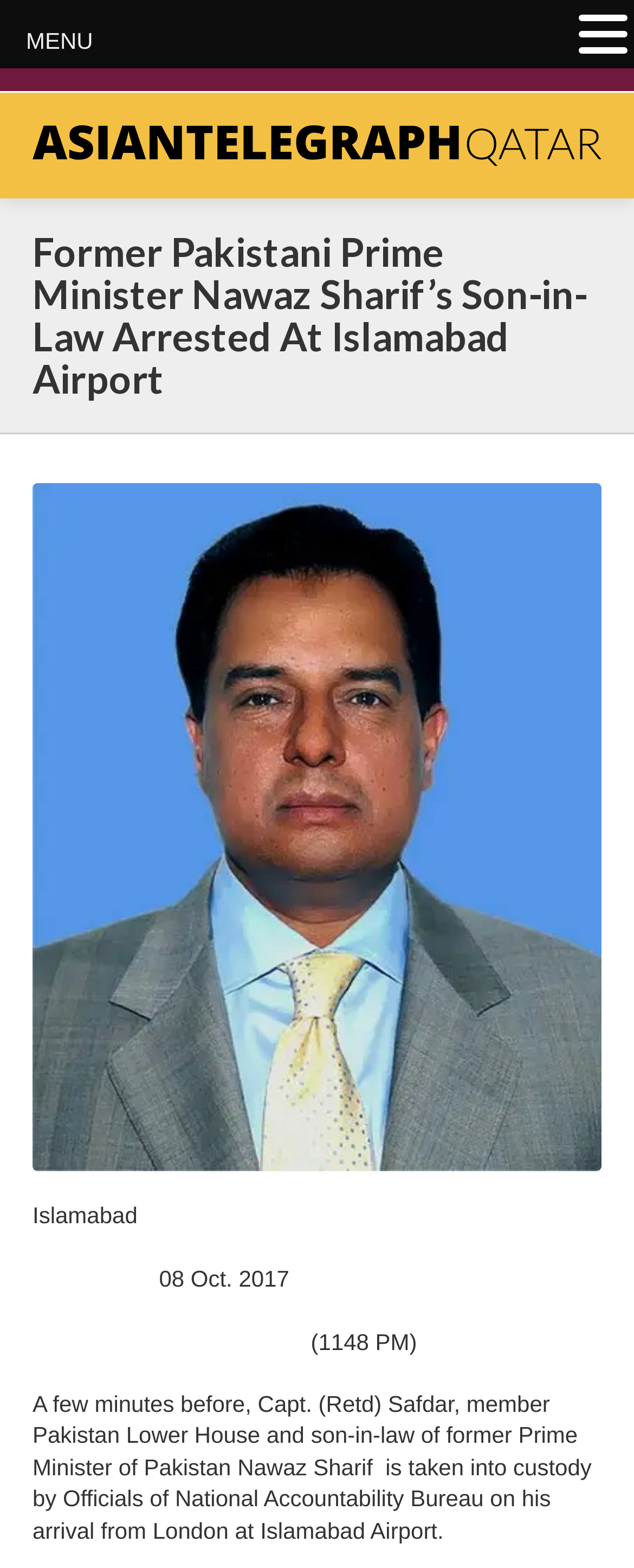What is the name of the news organization?
Respond to the question with a well-detailed and thorough answer.

This answer can be obtained by reading the link element with ID 168, which has the text 'Asian Telegraph Qatar'.